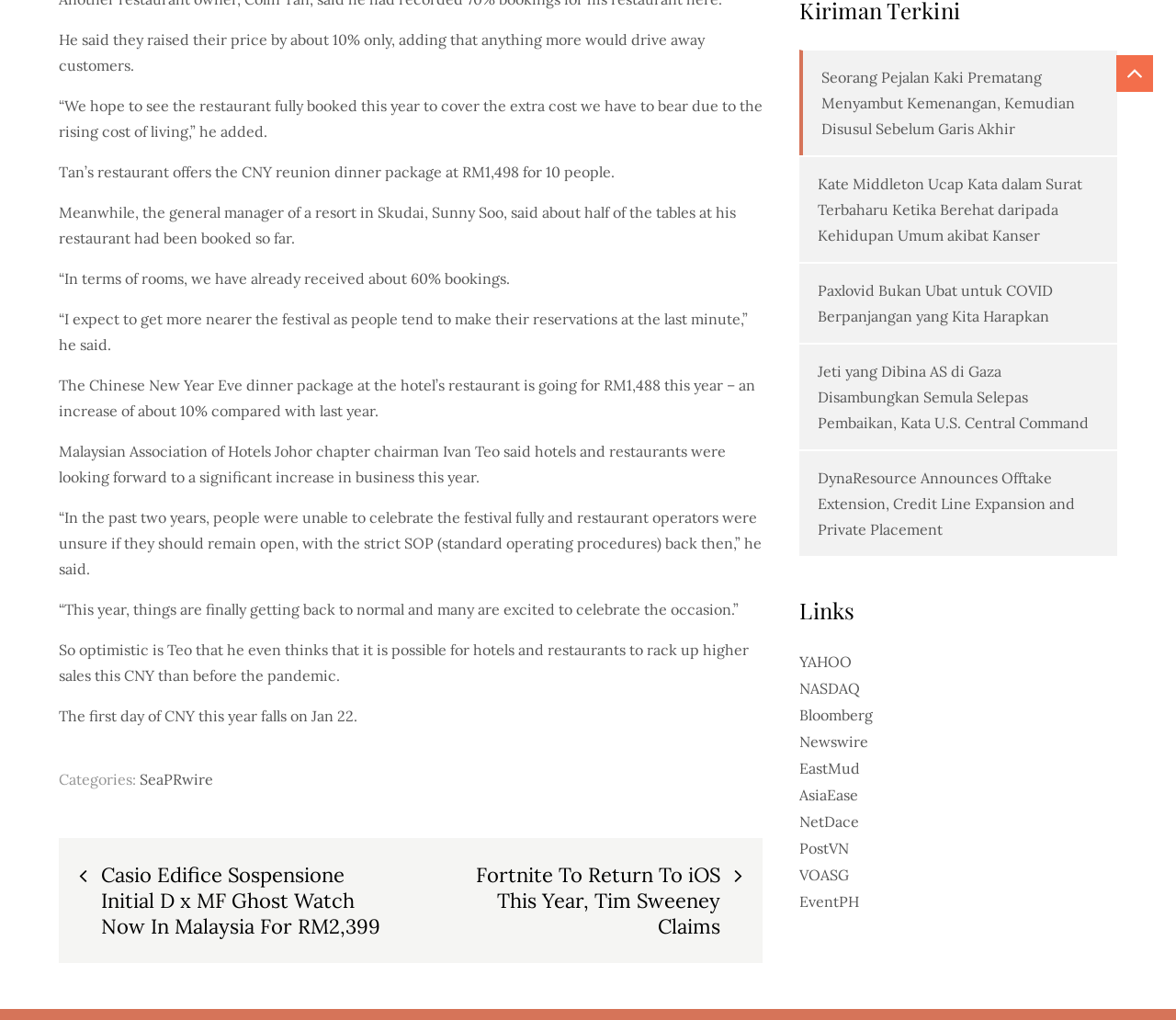Find and provide the bounding box coordinates for the UI element described here: "Bloomberg". The coordinates should be given as four float numbers between 0 and 1: [left, top, right, bottom].

[0.68, 0.692, 0.743, 0.71]